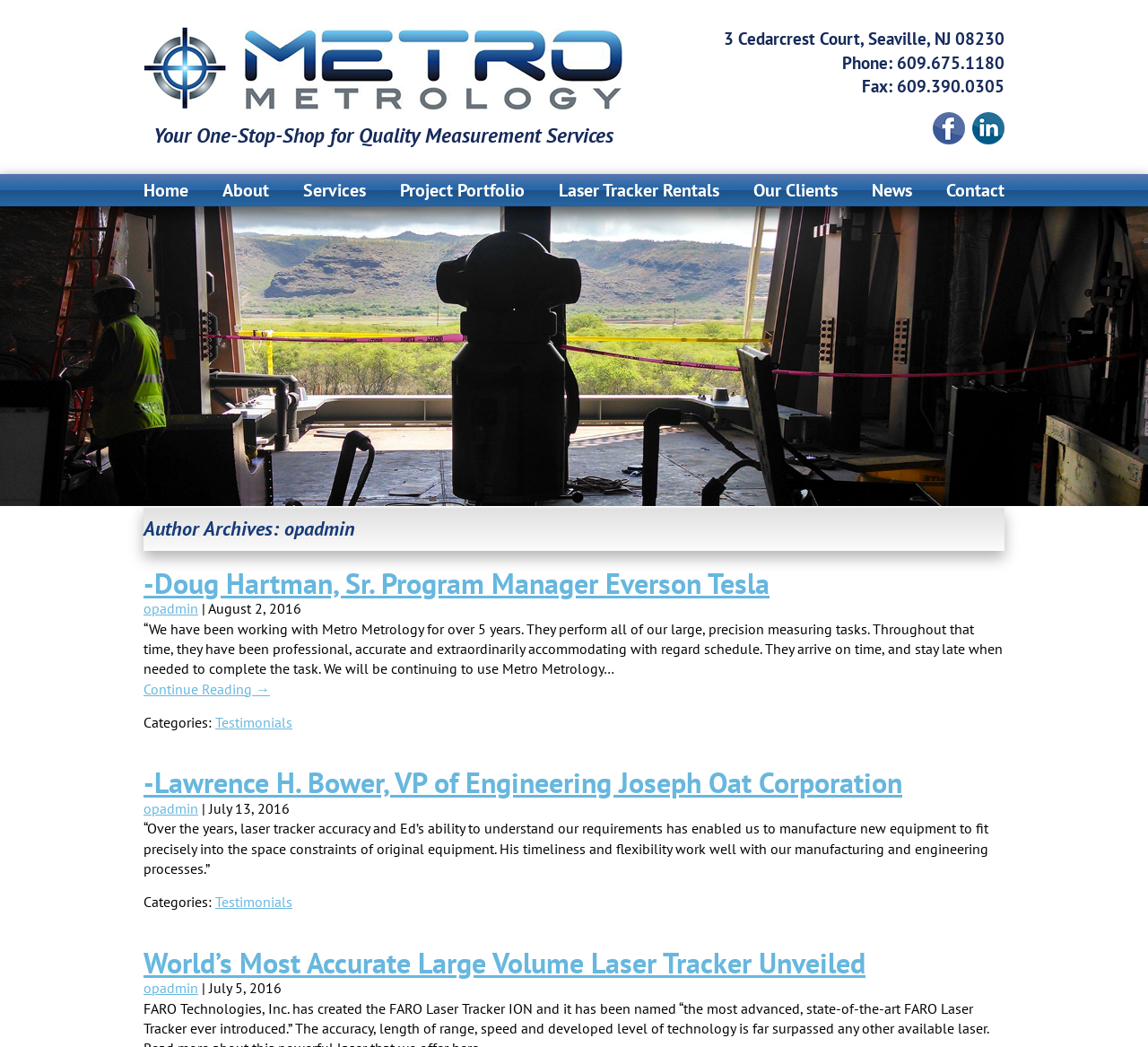What is the date of the last article?
Answer the question with a thorough and detailed explanation.

The date of the last article is obtained from the static text 'July 5, 2016' located at the bottom of the webpage, which is likely the date of publication of the last article.